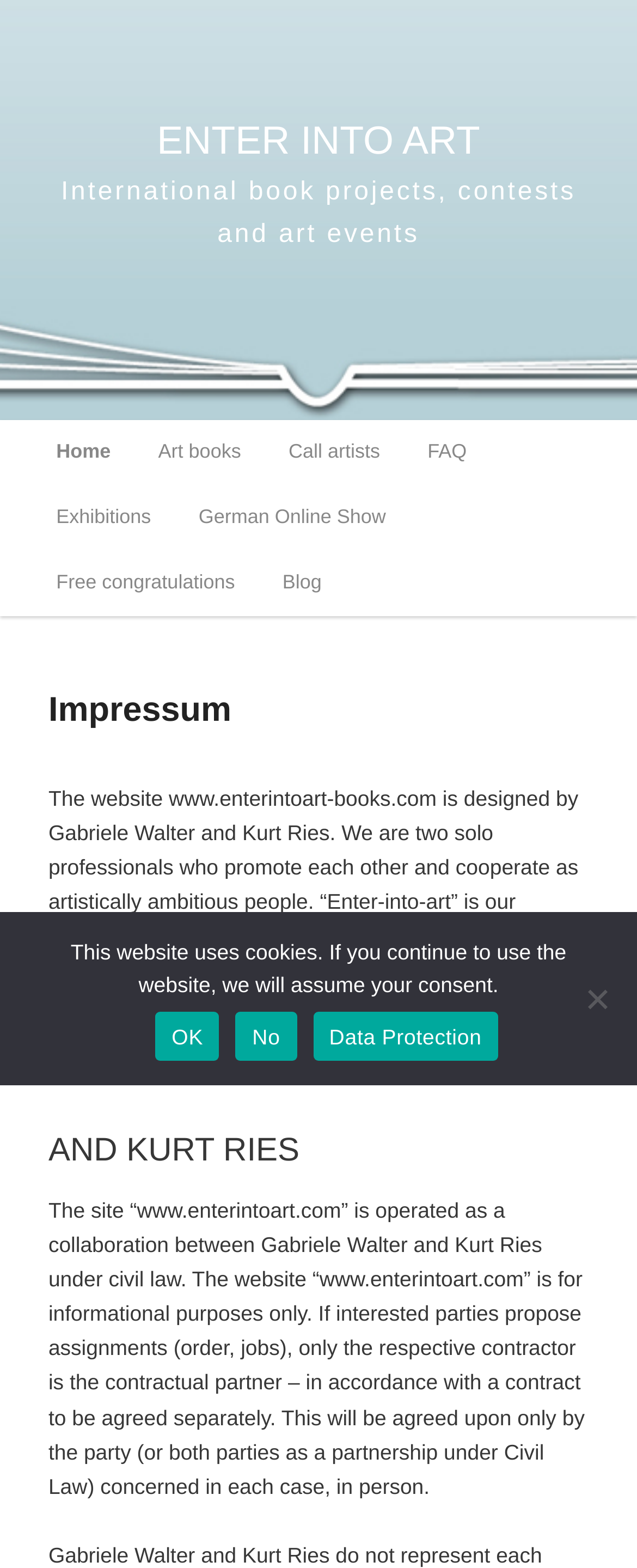Offer a detailed account of what is visible on the webpage.

The webpage is titled "Impressum | ENTER INTO ART" and has a prominent heading "ENTER INTO ART" at the top center of the page. Below this heading, there is a secondary heading "International book projects, contests and art events" that spans almost the entire width of the page.

On the top left corner, there is a link "Skip to primary content". To the right of this link, there is a main menu with links to various sections of the website, including "Home", "Art books", "Call artists", "FAQ", "Exhibitions", "German Online Show", "Free congratulations", and "Blog". These links are arranged horizontally and take up a significant portion of the page.

The "Blog" section has a subheading "Impressum" and contains a block of text that describes the website's design and operation by Gabriele Walter and Kurt Ries. Below this text, there is a heading "WEBSITE BY GABRIELE WALTER AND KURT RIES" followed by another block of text that outlines the website's purpose and terms of use.

At the bottom of the page, there is a "Cookie Notice" dialog box that informs users about the website's use of cookies. The dialog box has three links: "OK", "No", and "Data Protection". There is also a small "No" button at the bottom right corner of the page.

Overall, the webpage has a simple and organized layout, with clear headings and concise text that provide information about the website's purpose and operation.